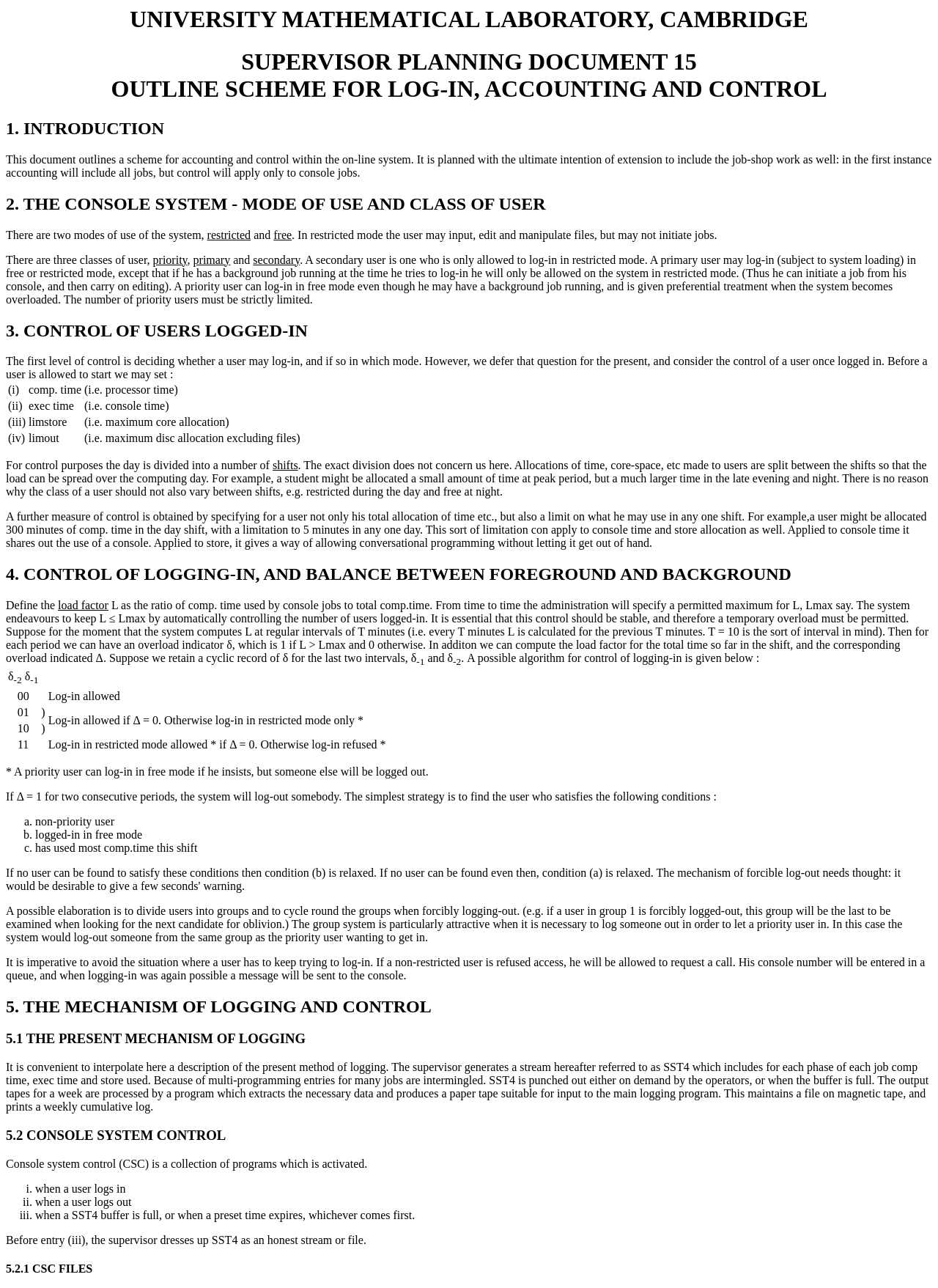Look at the image and write a detailed answer to the question: 
What are the three classes of users?

The three classes of users are mentioned in the section '2. THE CONSOLE SYSTEM - MODE OF USE AND CLASS OF USER' of the document. The text states 'There are three classes of user,' and then lists them as 'priority', 'primary', and 'secondary'.